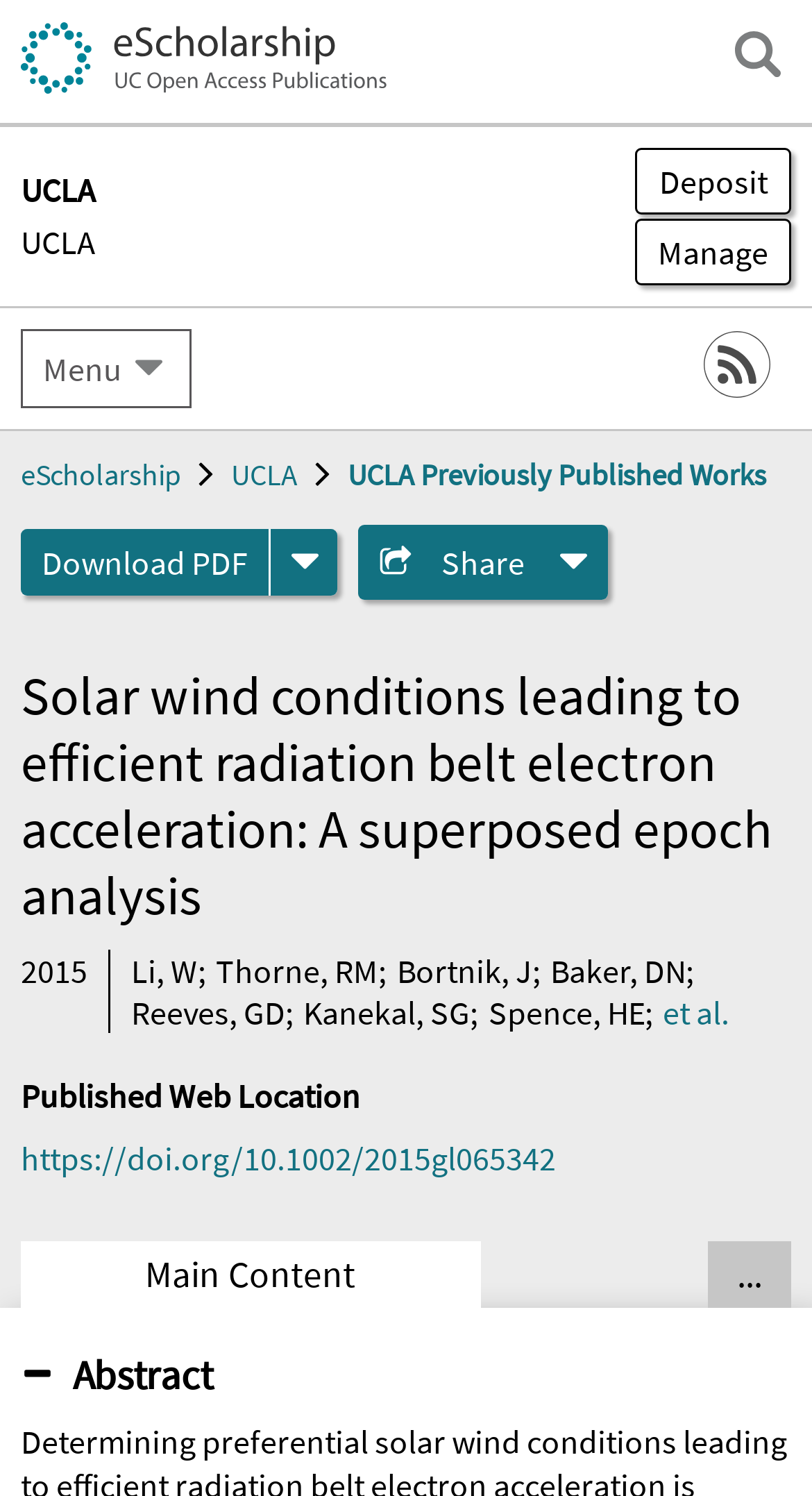What is the format of the downloadable file?
Can you provide a detailed and comprehensive answer to the question?

I found the downloadable file format by looking at the link with the text 'Download PDF'. This indicates that the downloadable file is in PDF format.